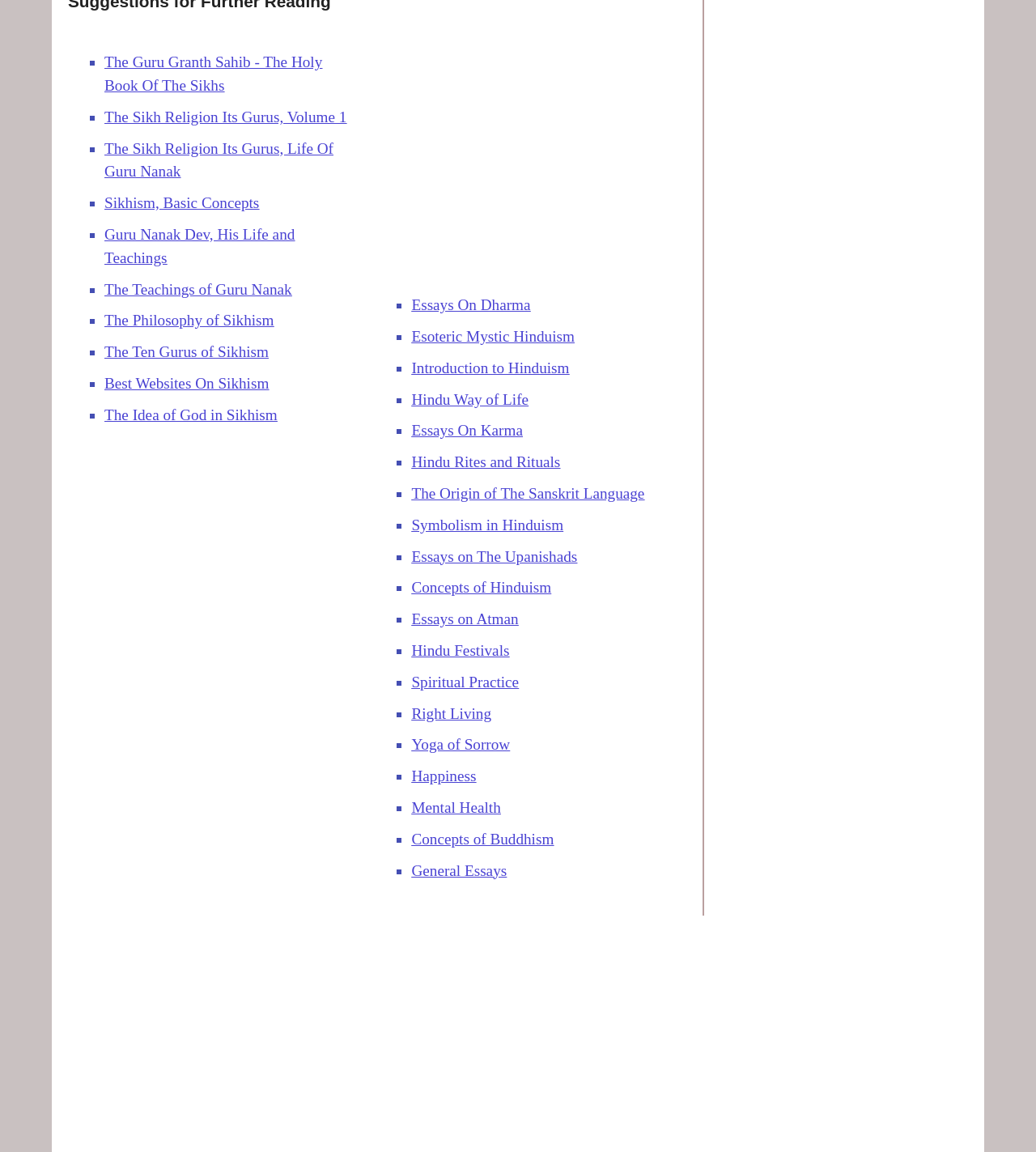Find the bounding box of the web element that fits this description: "The Teachings of Guru Nanak".

[0.101, 0.244, 0.282, 0.258]